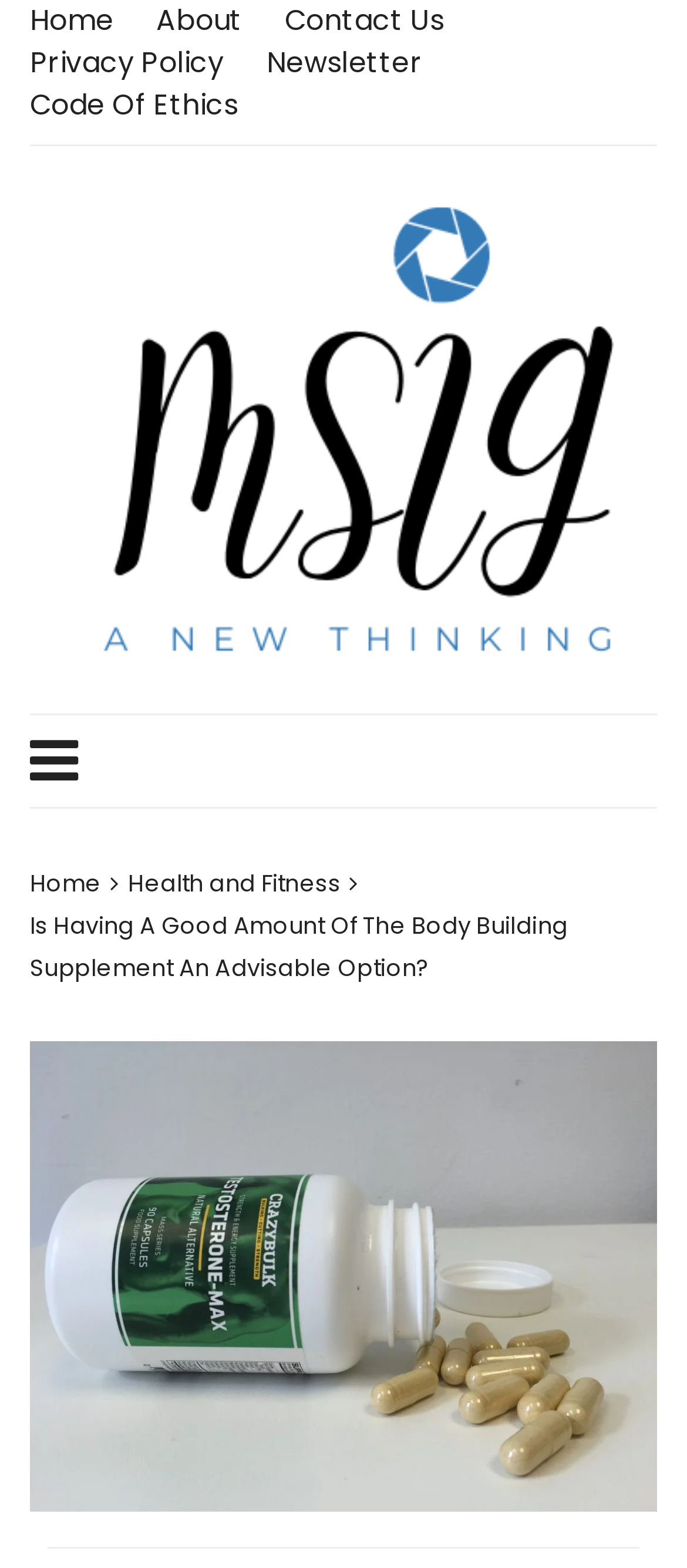Generate a comprehensive description of the webpage.

The webpage appears to be an article or blog post discussing the topic of bodybuilding supplements and their impact on health. At the top of the page, there is a navigation menu with links to "Home", "About", "Contact Us", "Privacy Policy", "Newsletter", and "Code Of Ethics", all aligned horizontally. Below this menu, there is a prominent link to "MSIG" accompanied by an image, which takes up a significant portion of the top section of the page.

To the right of the "MSIG" link, there is a menu icon represented by the "\uf0c9" symbol, which likely opens a dropdown menu when clicked. Below this icon, there is a breadcrumbs navigation section, which displays the page's hierarchy with links to "Home" and "Health and Fitness".

The main content of the page is headed by a title, "Is Having A Good Amount Of The Body Building Supplement An Advisable Option?", which is centered near the top of the page. The title is followed by the article's content, which is not explicitly described in the accessibility tree but is likely a discussion of the topic based on the meta description.